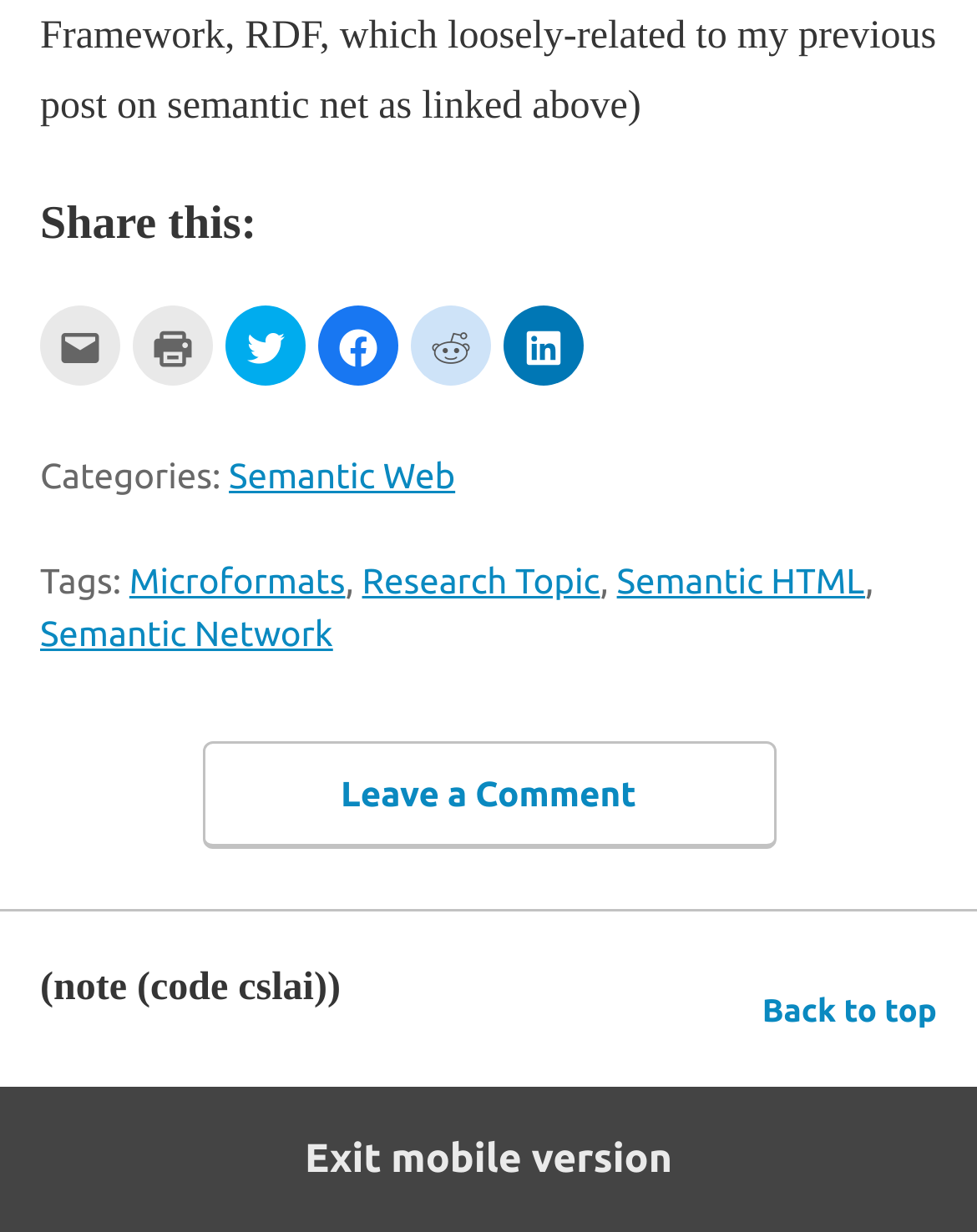Locate the bounding box coordinates of the segment that needs to be clicked to meet this instruction: "Leave a comment".

[0.206, 0.601, 0.794, 0.688]